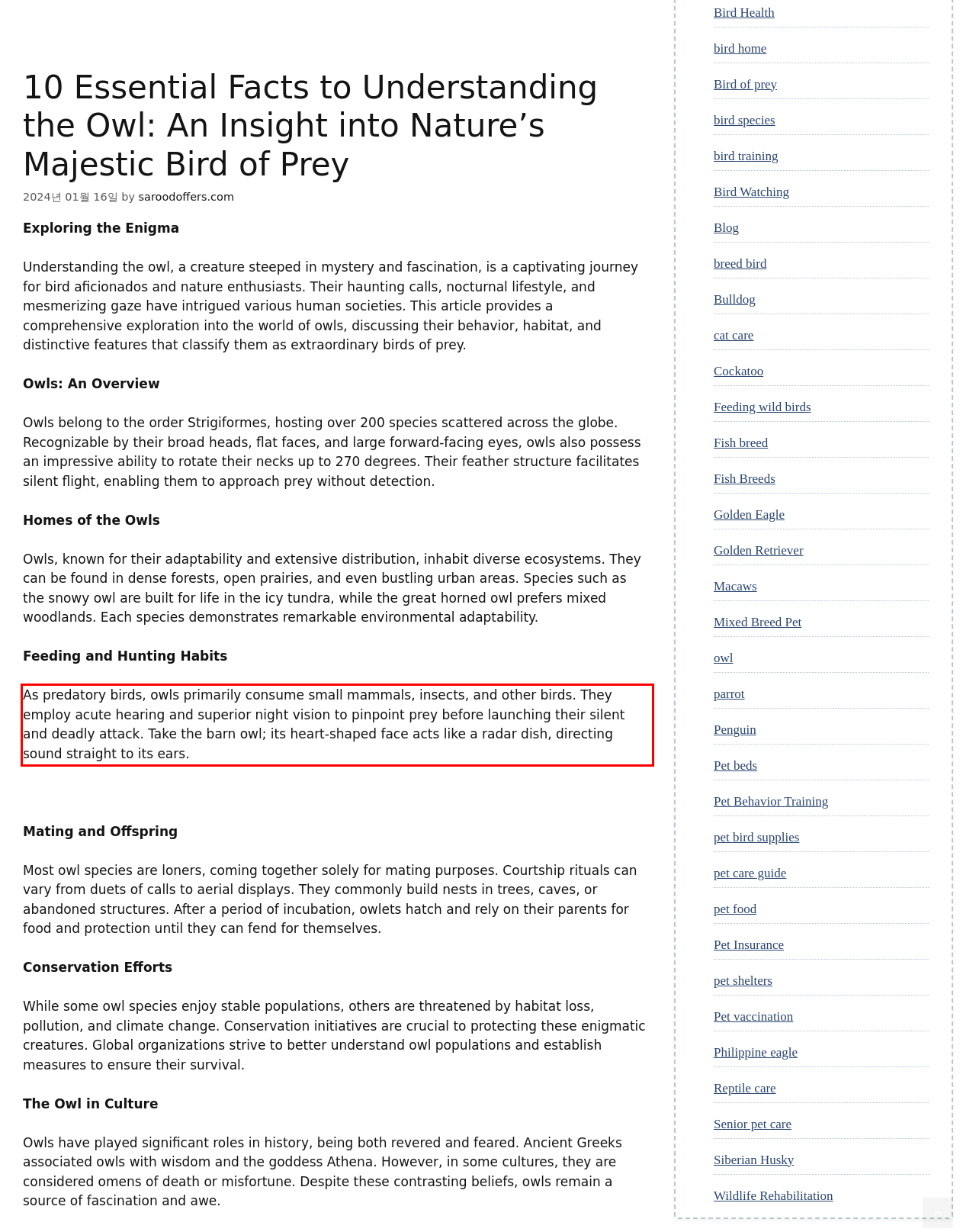Within the screenshot of the webpage, locate the red bounding box and use OCR to identify and provide the text content inside it.

As predatory birds, owls primarily consume small mammals, insects, and other birds. They employ acute hearing and superior night vision to pinpoint prey before launching their silent and deadly attack. Take the barn owl; its heart-shaped face acts like a radar dish, directing sound straight to its ears.